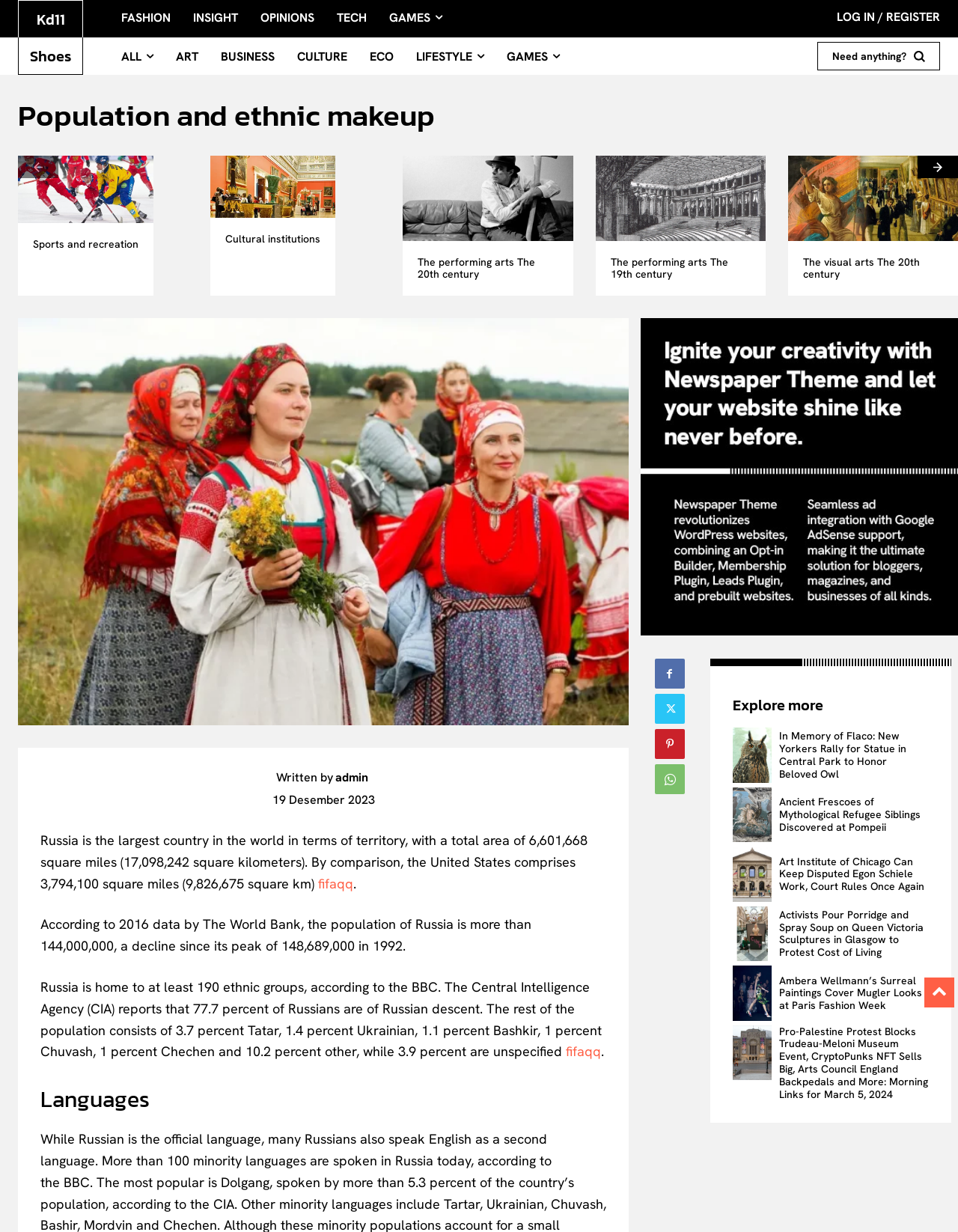How many ethnic groups are there in Russia?
Examine the webpage screenshot and provide an in-depth answer to the question.

The text states that 'Russia is home to at least 190 ethnic groups, according to the BBC.'